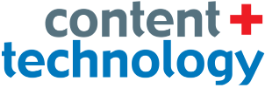What is the font color of the word 'content'?
Please provide a single word or phrase in response based on the screenshot.

Light gray